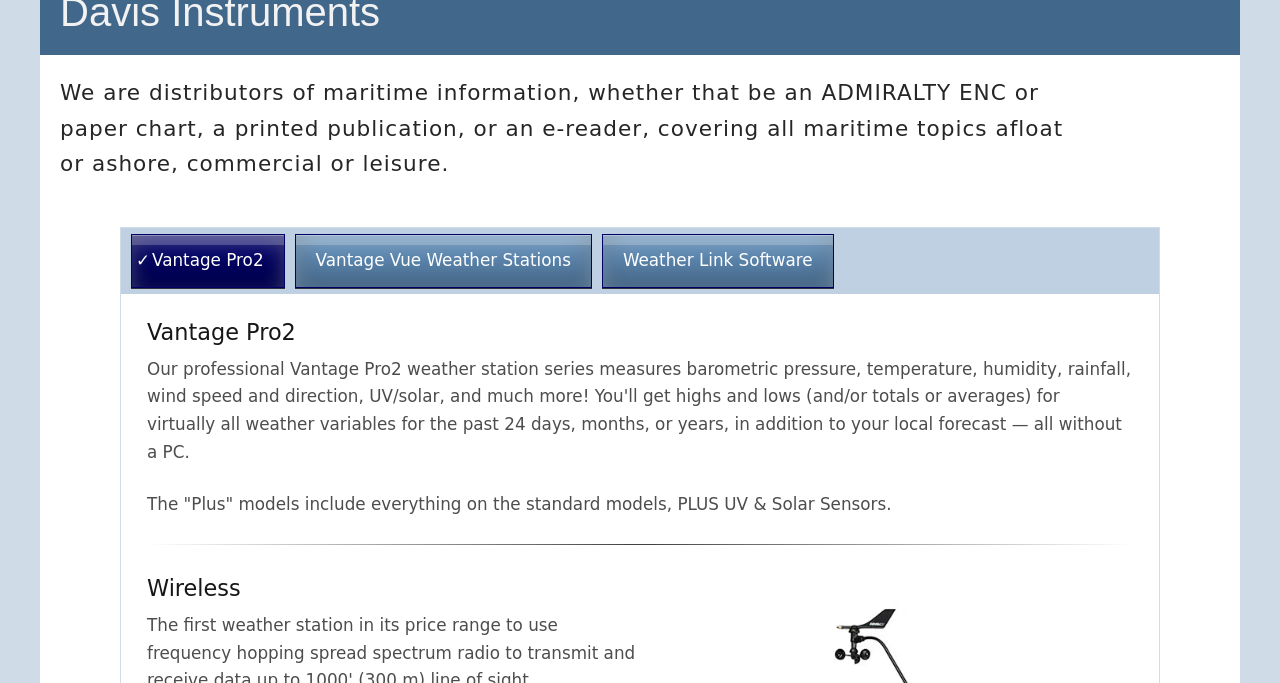Identify the bounding box for the UI element described as: "Vantage Vue Weather Stations". The coordinates should be four float numbers between 0 and 1, i.e., [left, top, right, bottom].

[0.23, 0.342, 0.462, 0.421]